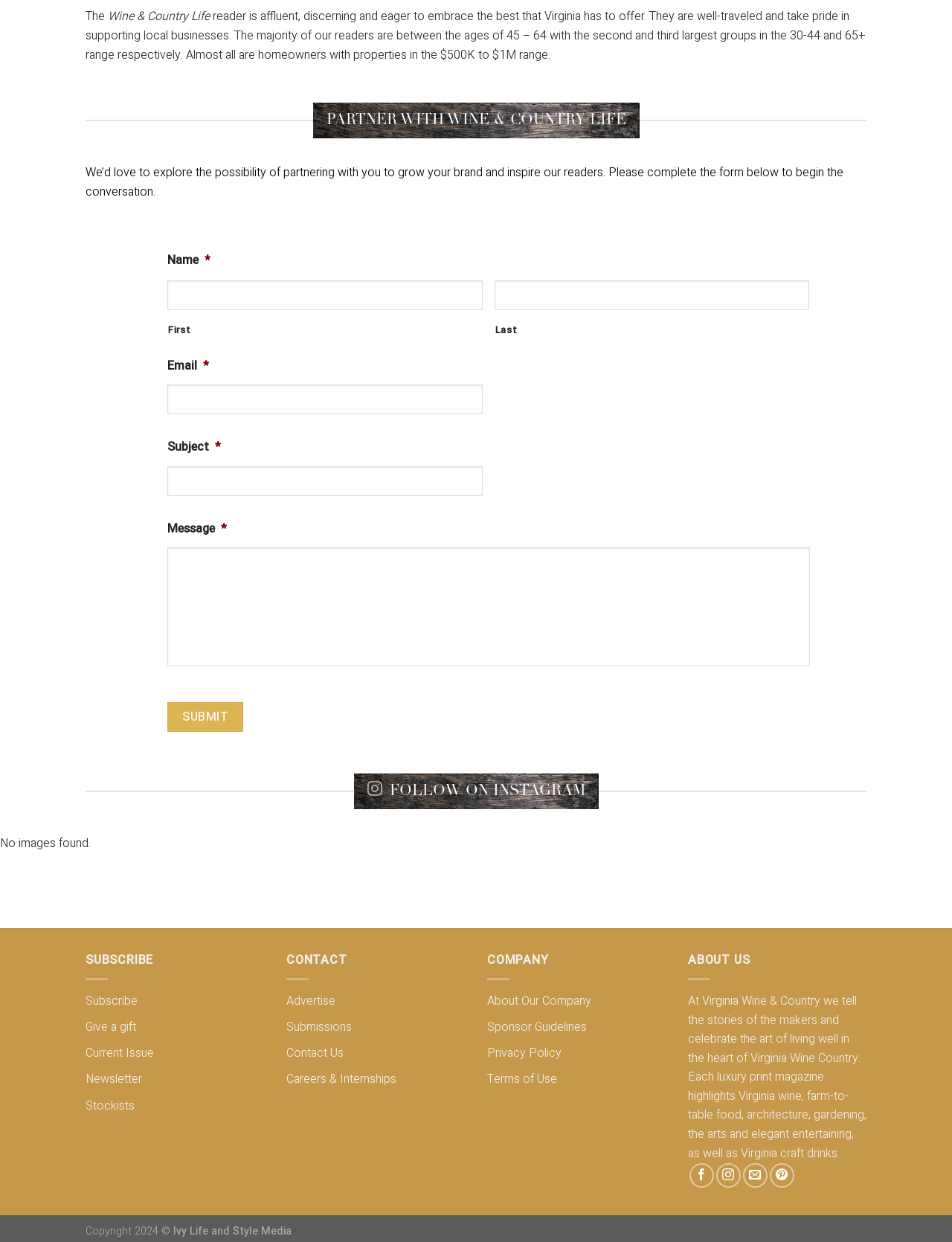Can you provide the bounding box coordinates for the element that should be clicked to implement the instruction: "Click the submit button"?

[0.176, 0.565, 0.256, 0.589]